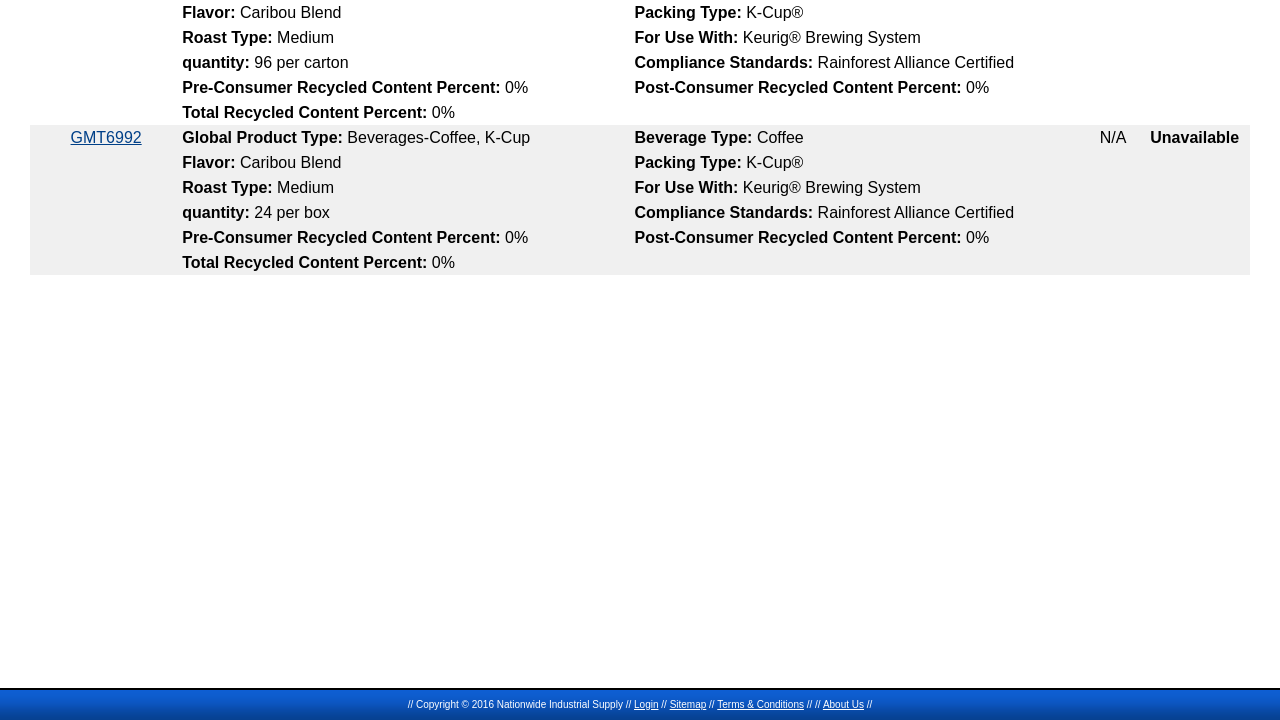Locate the UI element described as follows: "About Us". Return the bounding box coordinates as four float numbers between 0 and 1 in the order [left, top, right, bottom].

[0.643, 0.971, 0.675, 0.986]